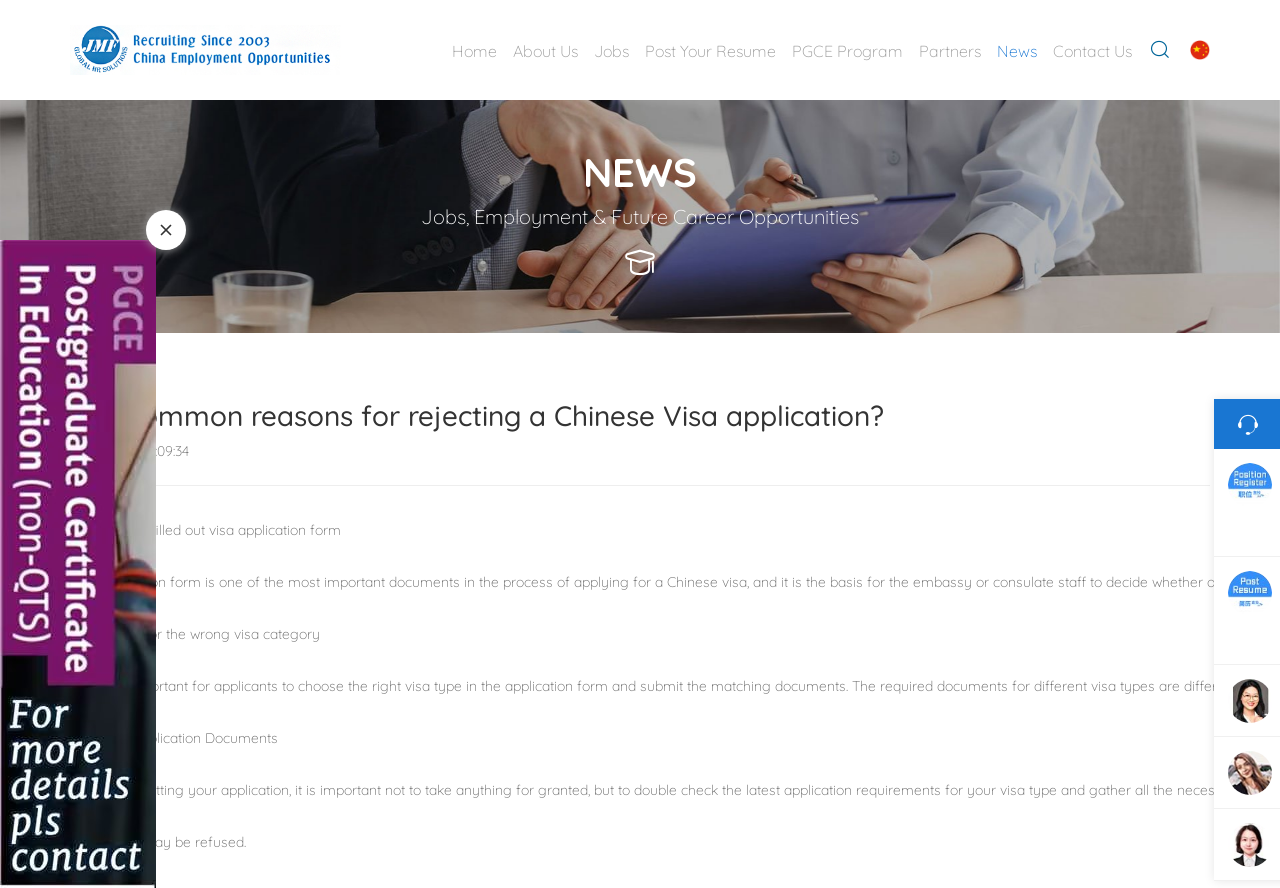Find and provide the bounding box coordinates for the UI element described here: "Jobs". The coordinates should be given as four float numbers between 0 and 1: [left, top, right, bottom].

[0.458, 0.0, 0.498, 0.113]